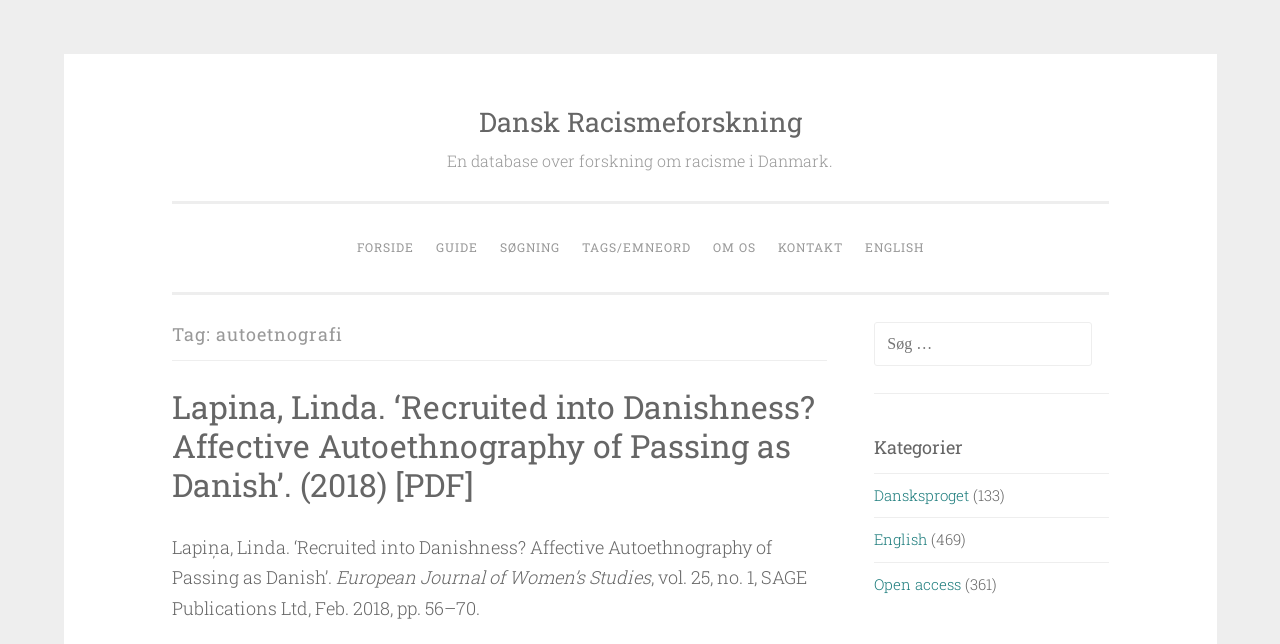Could you specify the bounding box coordinates for the clickable section to complete the following instruction: "View research about autoetnography"?

[0.134, 0.602, 0.646, 0.783]